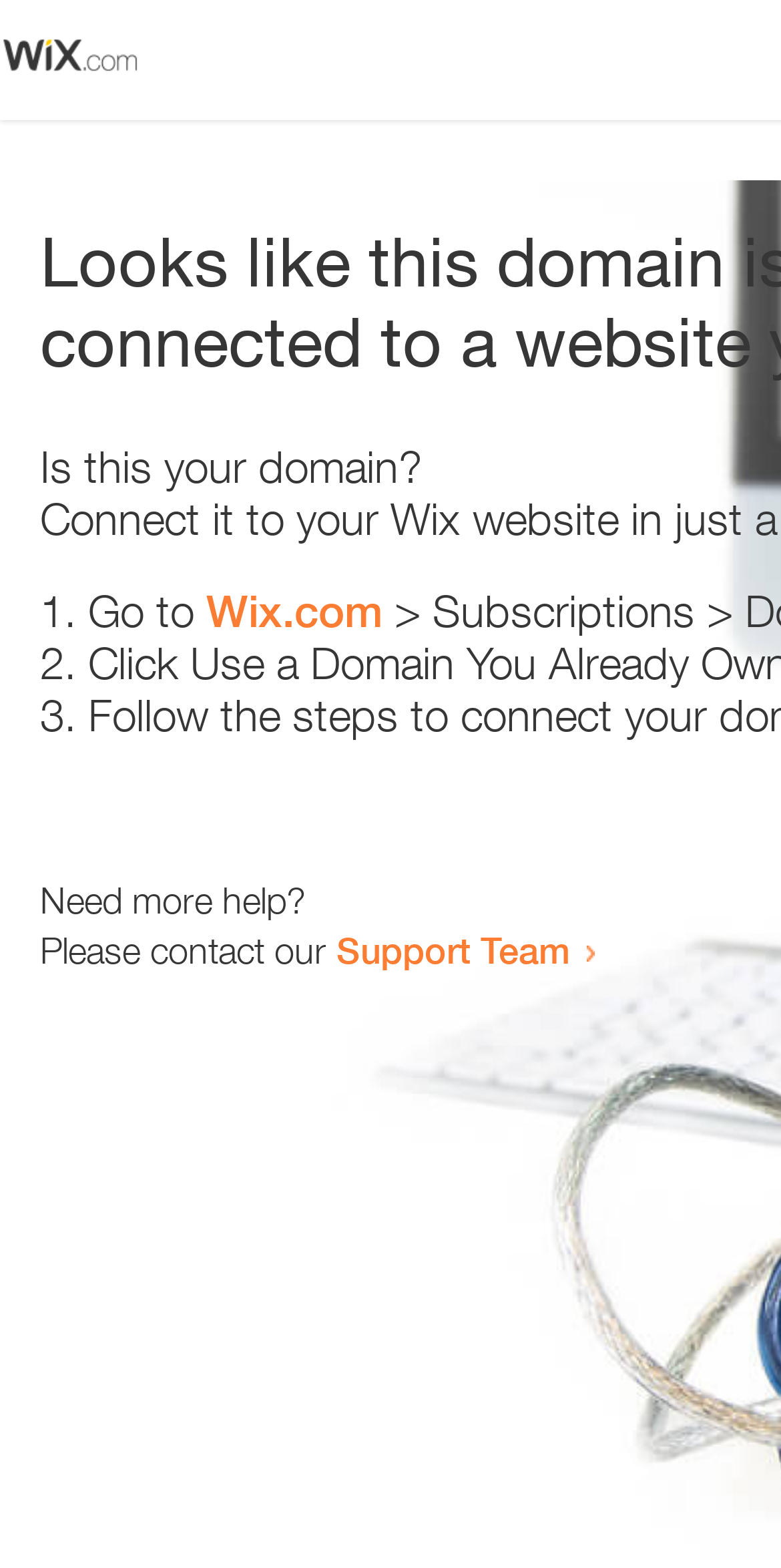Provide a thorough description of the webpage's content and layout.

The webpage appears to be an error page, with a small image at the top left corner. Below the image, there is a question "Is this your domain?" in a prominent position. 

To the right of the question, there is a numbered list with three items. The first item starts with "1." and suggests going to "Wix.com". The second item starts with "2." and the third item starts with "3.", but their contents are not specified. 

Below the list, there is a message "Need more help?" followed by a sentence "Please contact our Support Team" with a link to the Support Team.